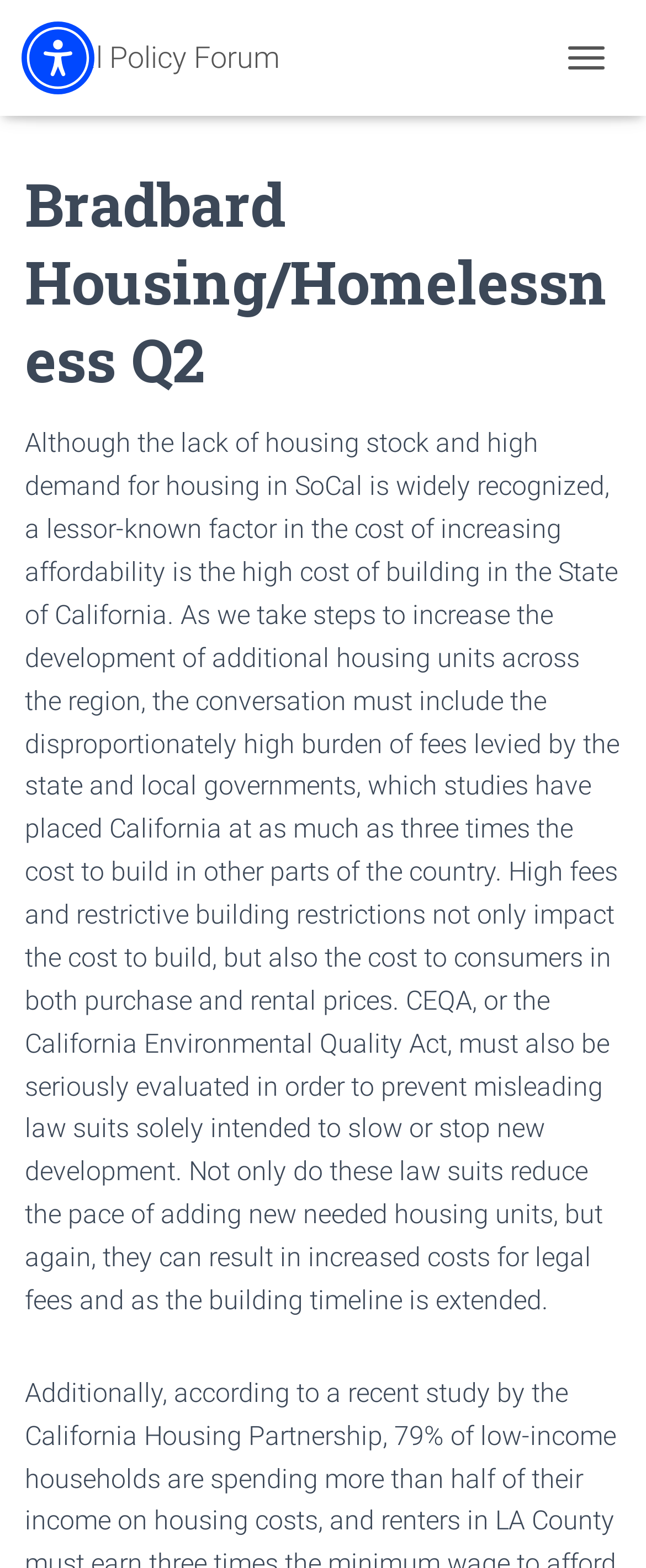What is the text of the webpage's headline?

Bradbard Housing/Homelessness Q2